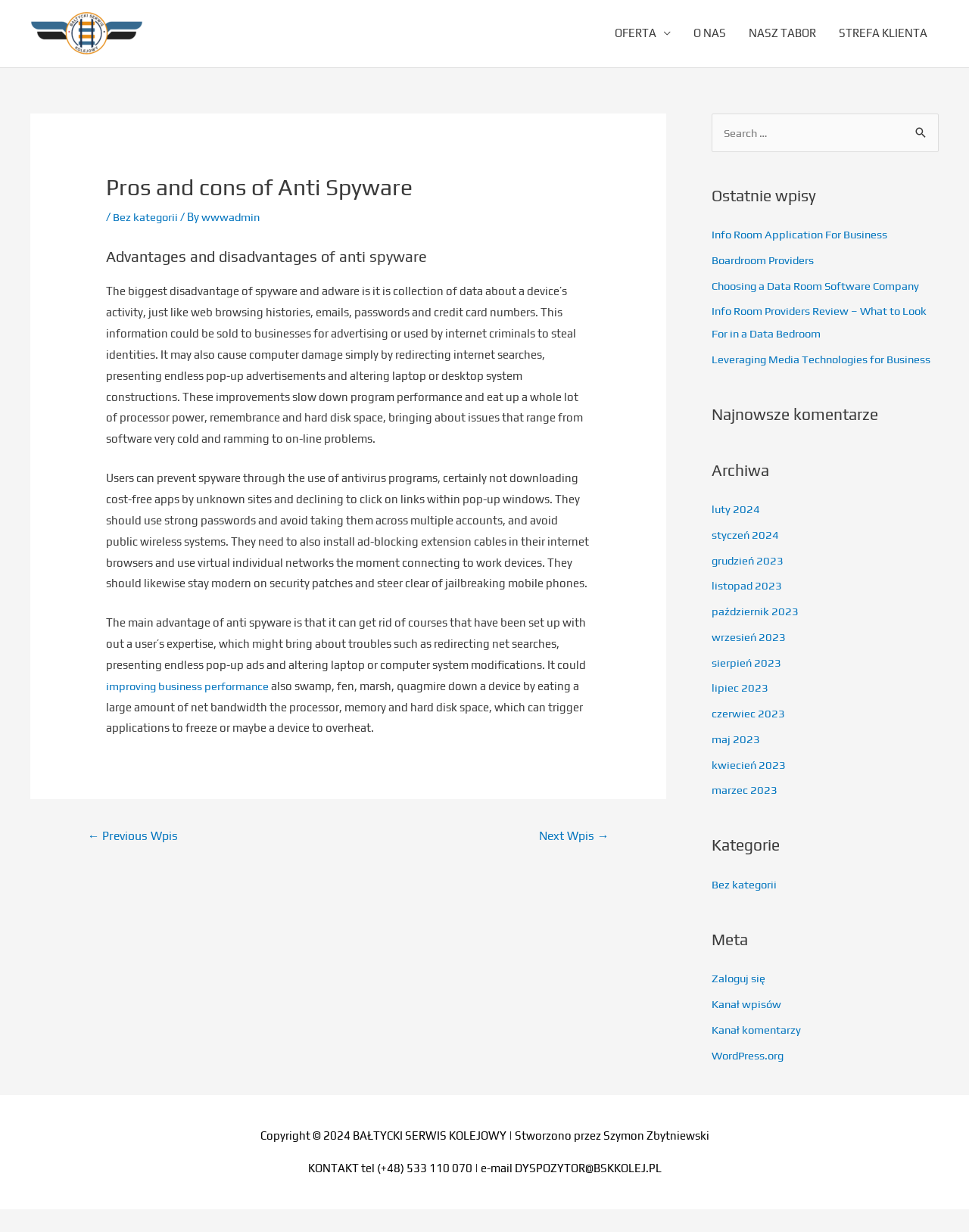Find the bounding box of the UI element described as: "Next Wpis →". The bounding box coordinates should be given as four float values between 0 and 1, i.e., [left, top, right, bottom].

[0.535, 0.669, 0.647, 0.692]